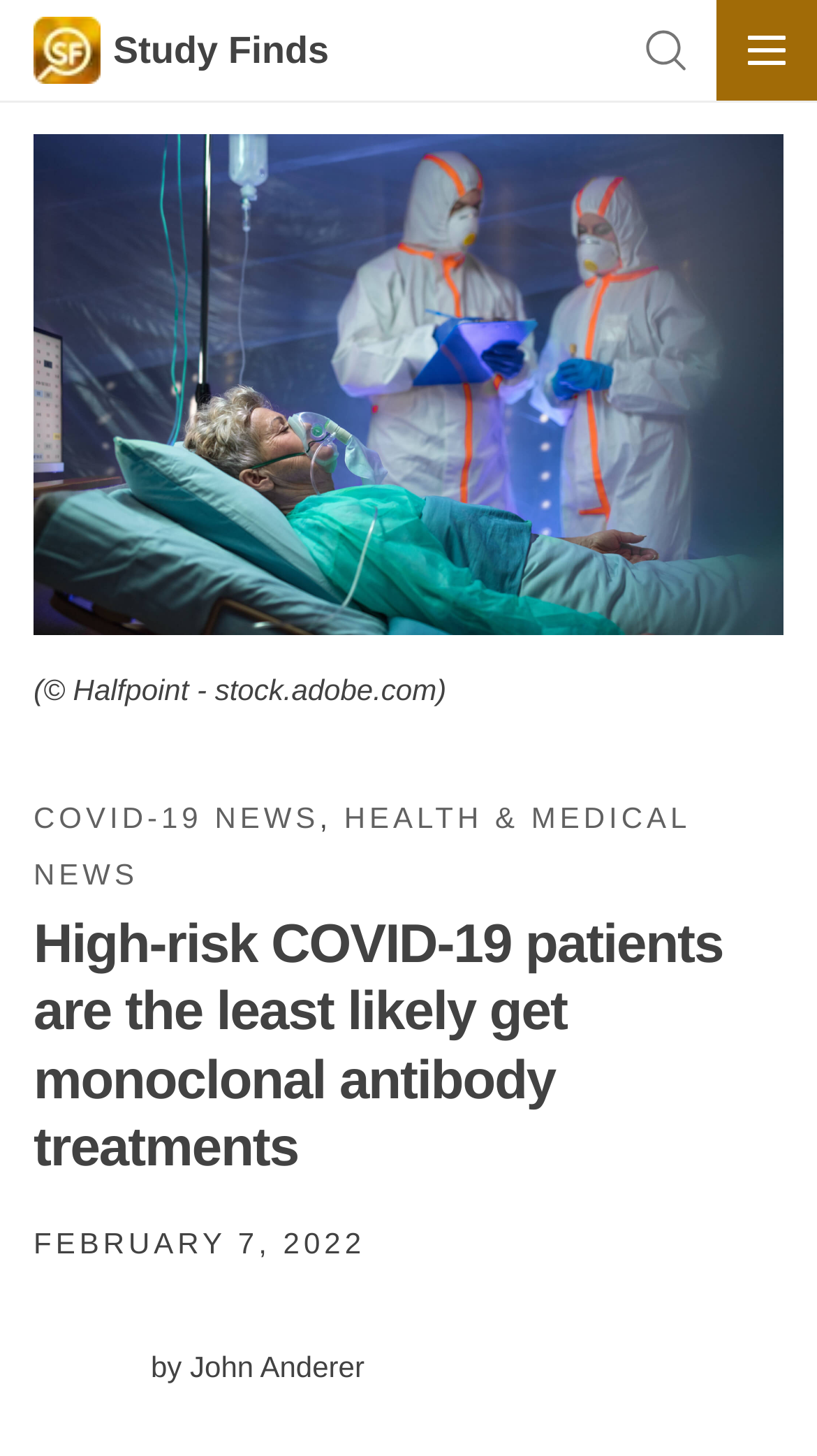Please provide the main heading of the webpage content.

High-risk COVID-19 patients are the least likely get monoclonal antibody treatments